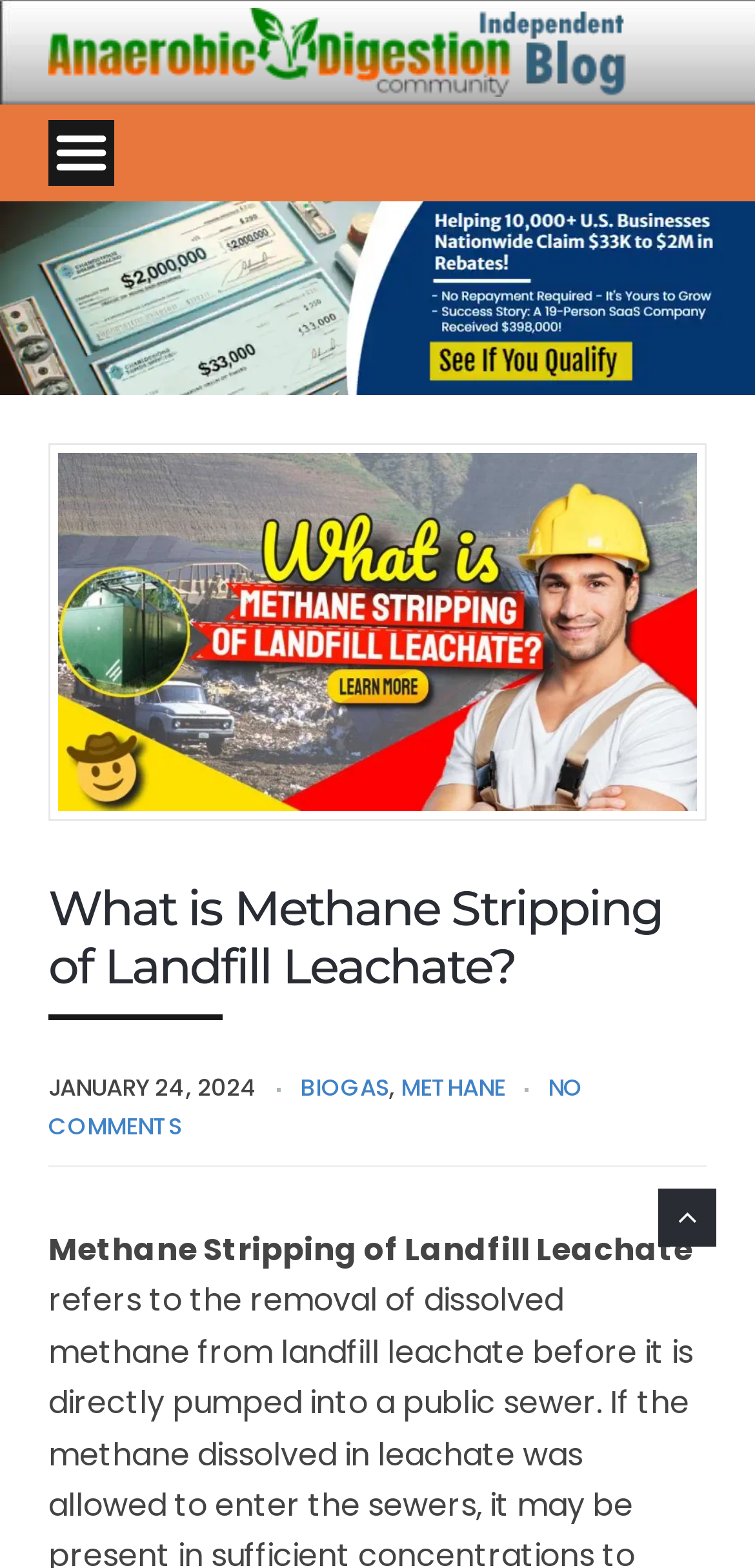Extract the main heading text from the webpage.

What is Methane Stripping of Landfill Leachate?